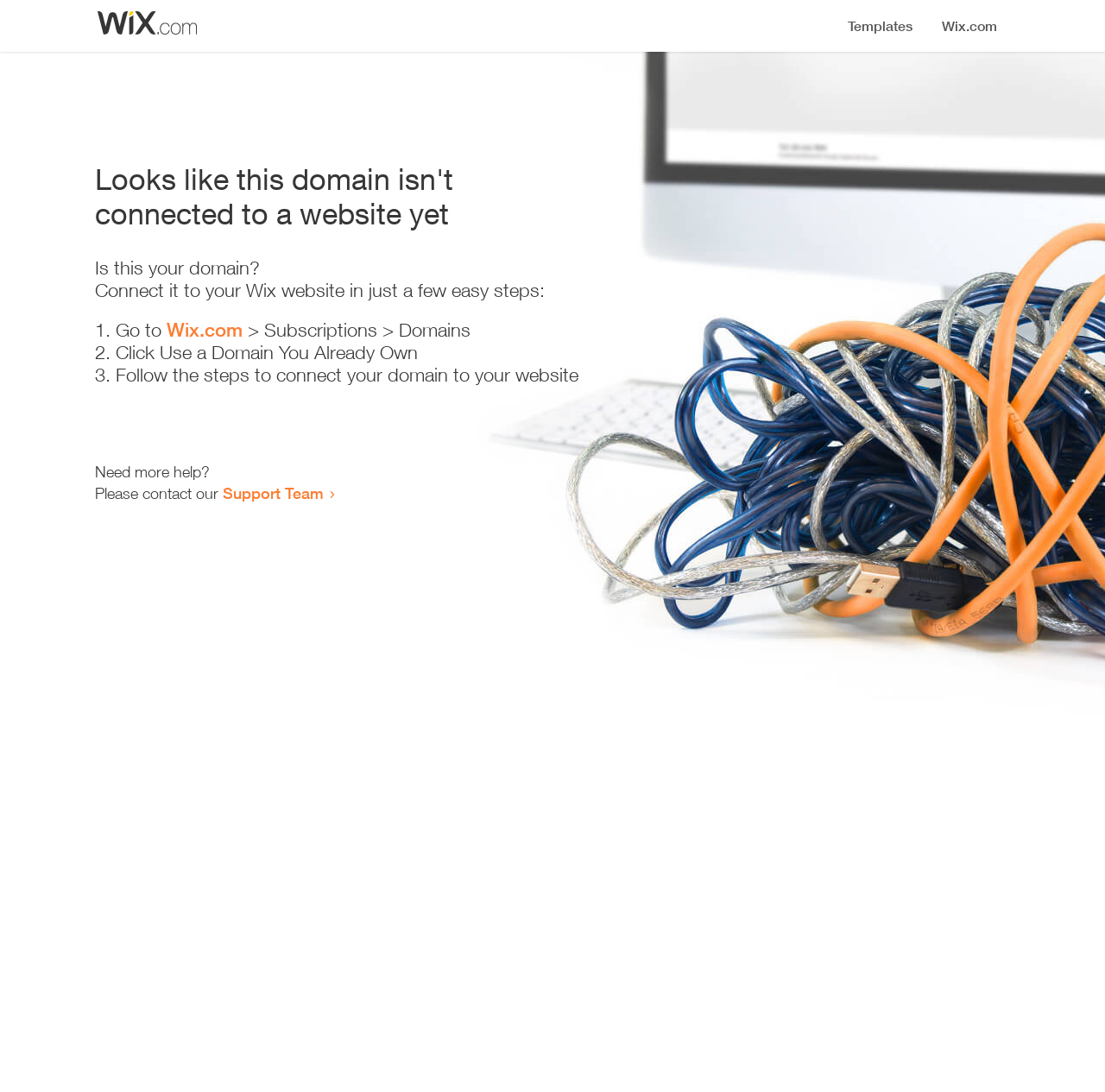How many steps are required to connect the domain?
Using the visual information, reply with a single word or short phrase.

3